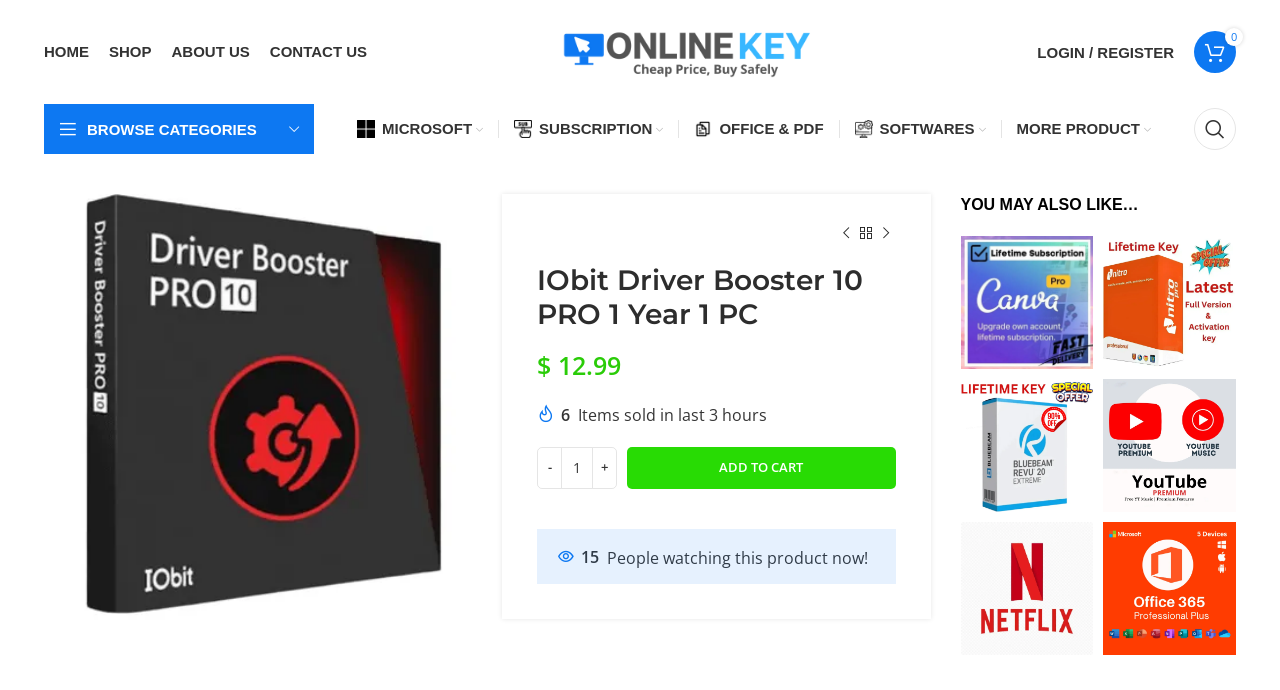Please find the bounding box coordinates of the element that you should click to achieve the following instruction: "Contact the media person". The coordinates should be presented as four float numbers between 0 and 1: [left, top, right, bottom].

None